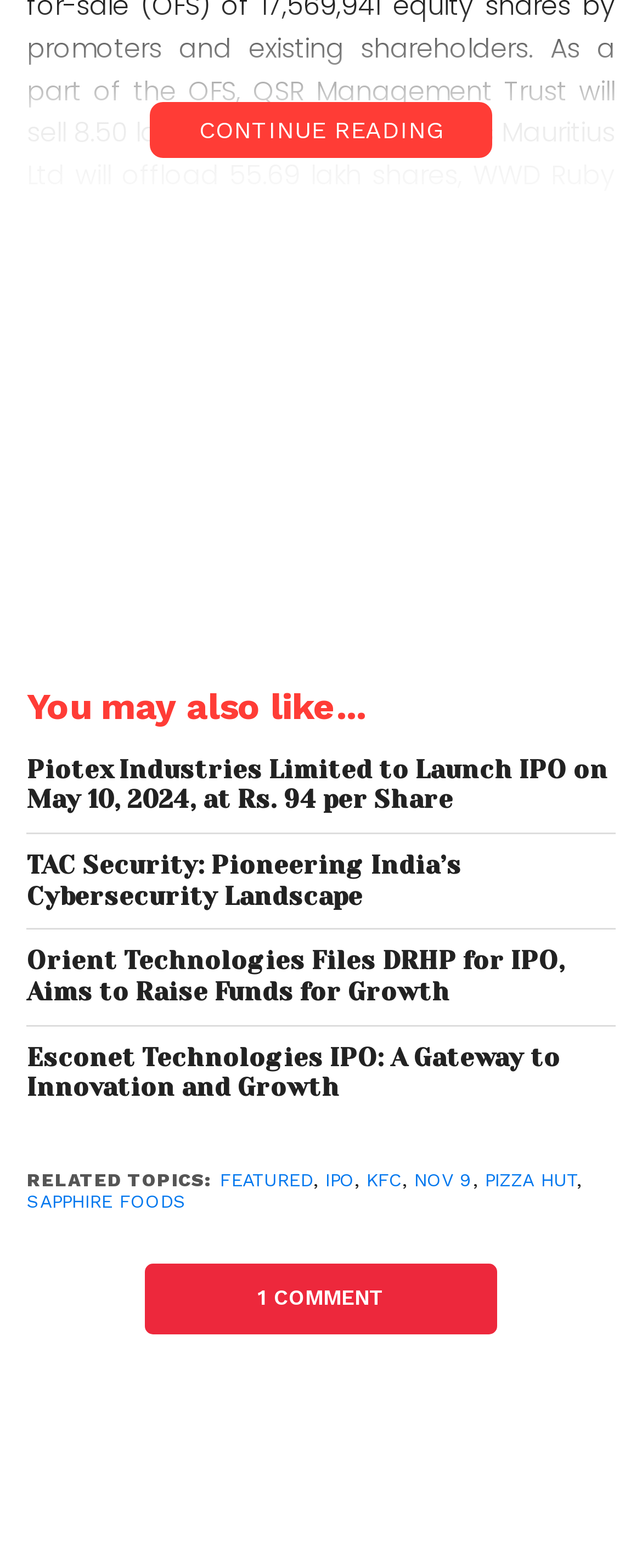Identify the bounding box coordinates of the element that should be clicked to fulfill this task: "Read more about Delhi HC rejects Future Group’s plea to stay arbitration order". The coordinates should be provided as four float numbers between 0 and 1, i.e., [left, top, right, bottom].

[0.042, 0.213, 0.908, 0.285]